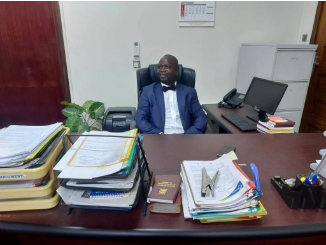Respond with a single word or phrase to the following question:
What is behind the man?

A file cabinet